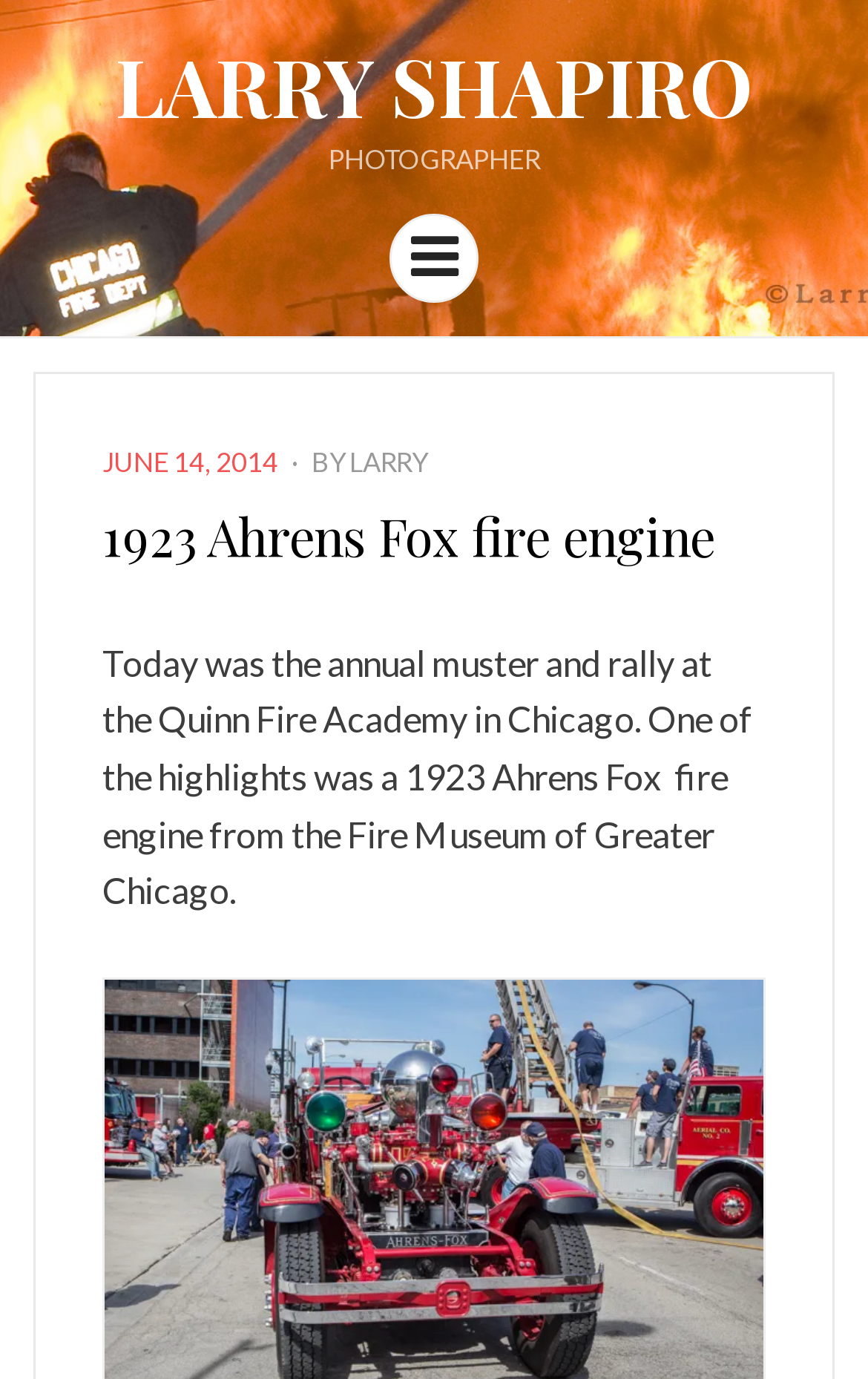Based on the element description "Larry Shapiro", predict the bounding box coordinates of the UI element.

[0.132, 0.023, 0.868, 0.1]